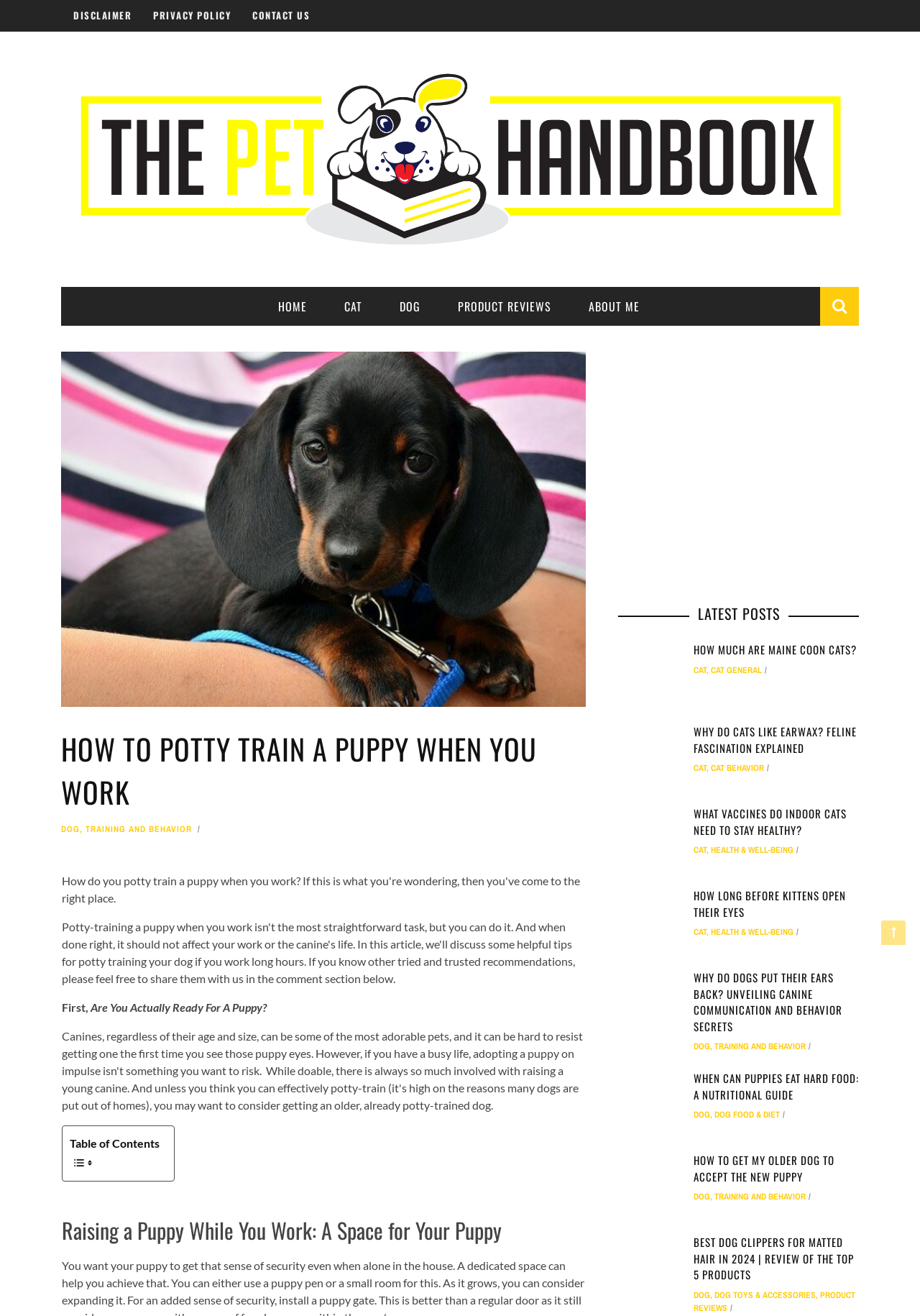Please provide the bounding box coordinates for the element that needs to be clicked to perform the following instruction: "view the PRODUCT REVIEWS". The coordinates should be given as four float numbers between 0 and 1, i.e., [left, top, right, bottom].

[0.479, 0.226, 0.618, 0.239]